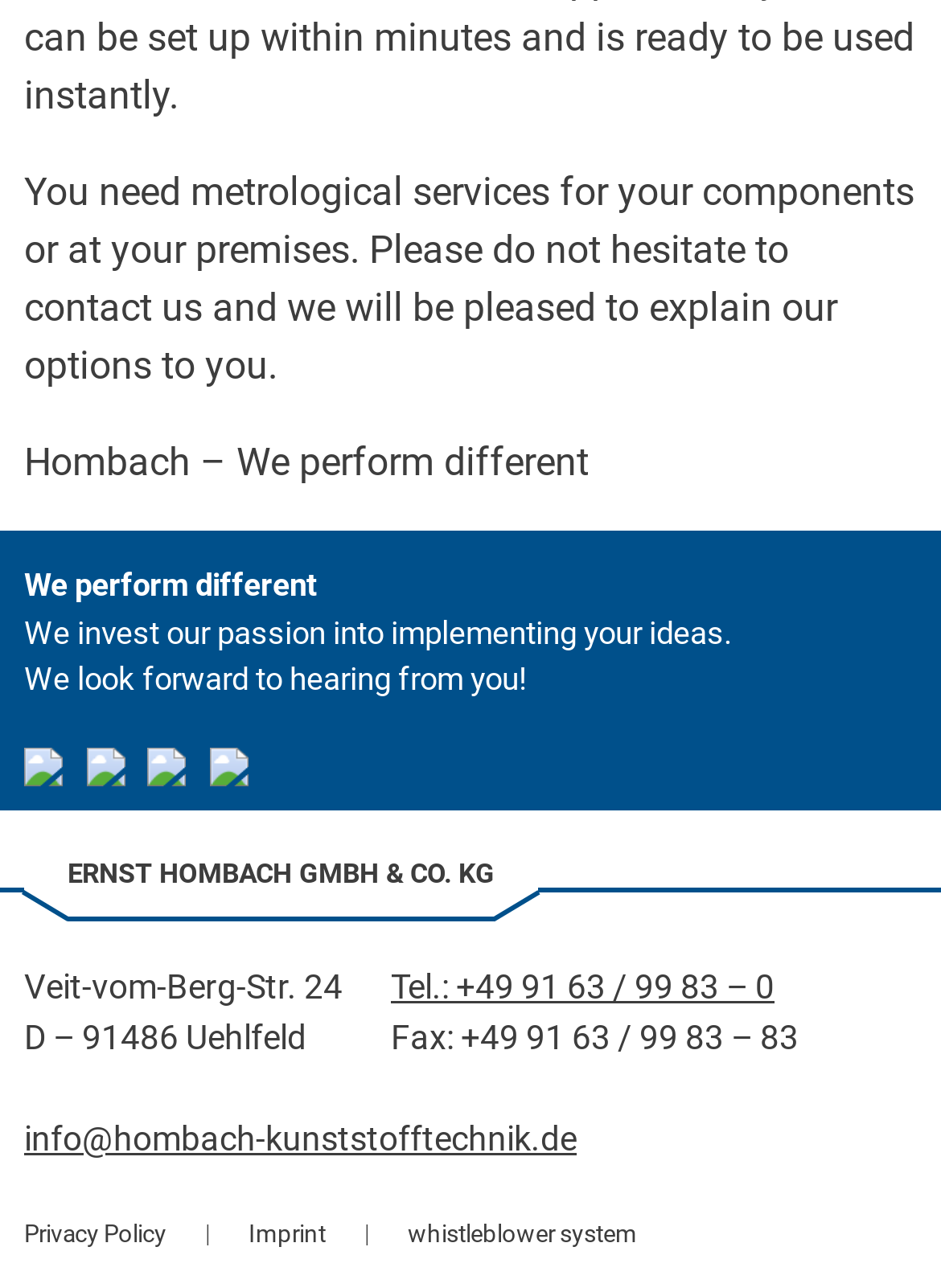Point out the bounding box coordinates of the section to click in order to follow this instruction: "Learn about 'S Corporation Taxes'".

None